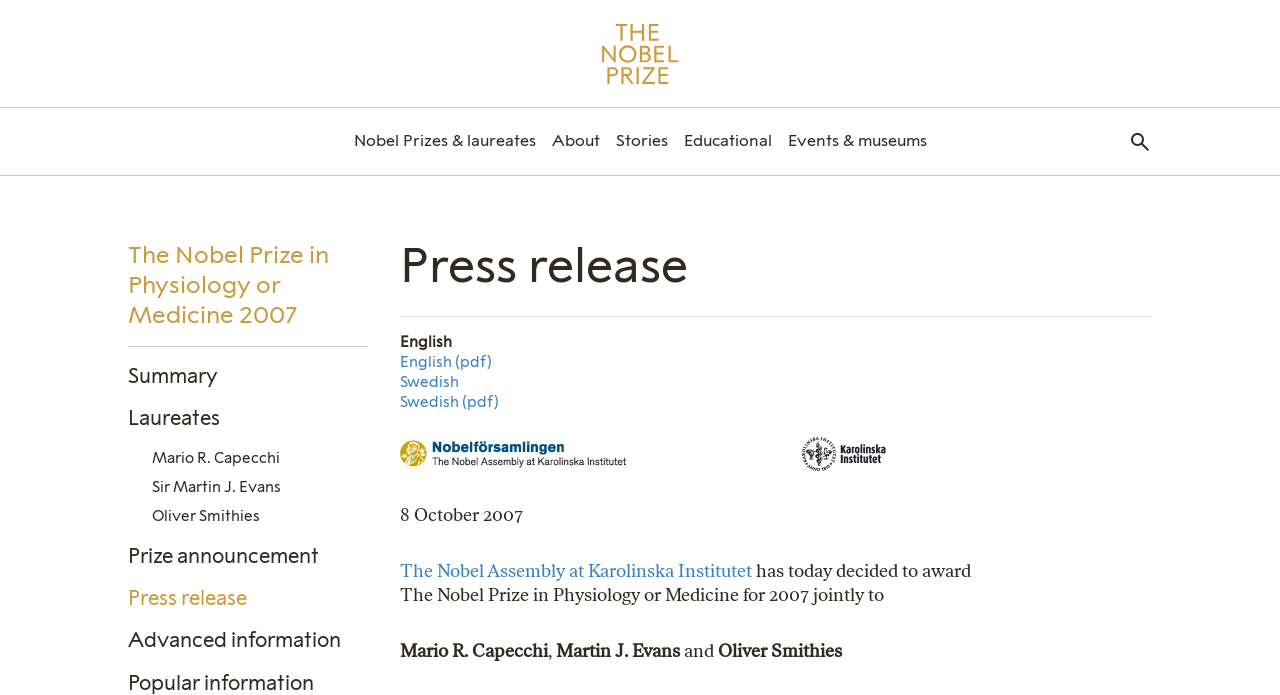How many laureates are mentioned on the webpage?
Observe the image and answer the question with a one-word or short phrase response.

3